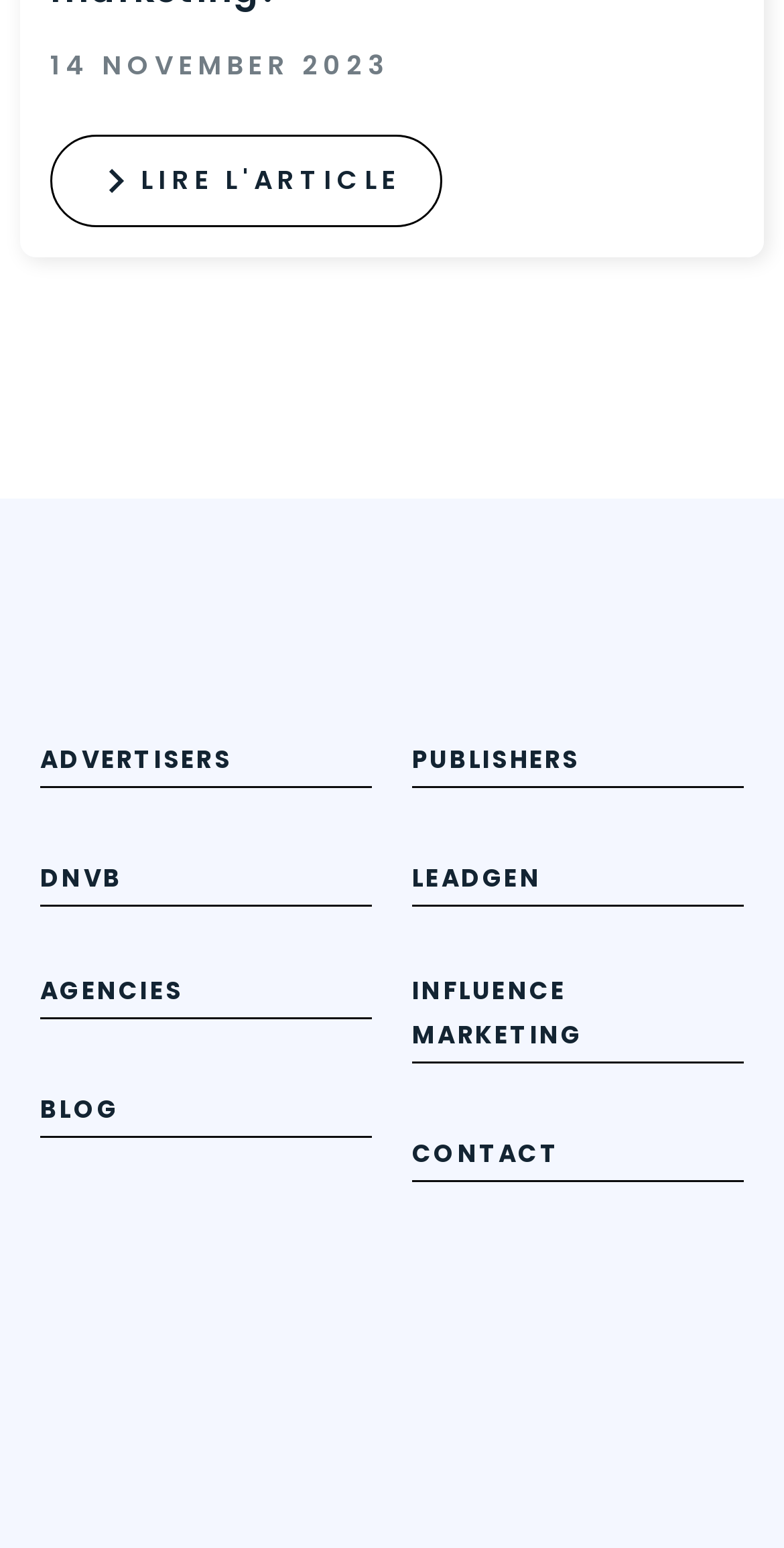Please identify the bounding box coordinates of the area that needs to be clicked to fulfill the following instruction: "Read the article."

[0.064, 0.087, 0.565, 0.147]